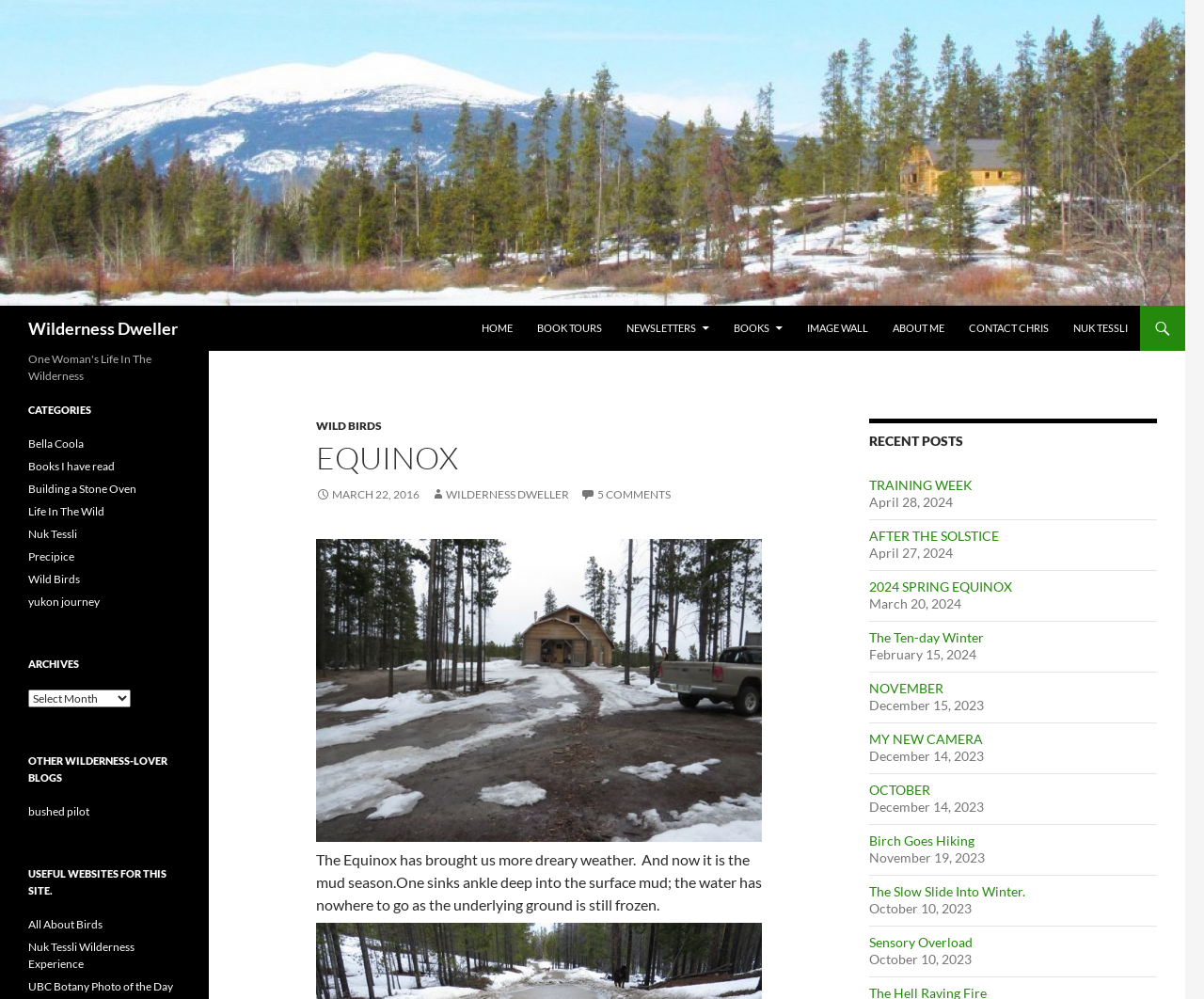Using the element description provided, determine the bounding box coordinates in the format (top-left x, top-left y, bottom-right x, bottom-right y). Ensure that all values are floating point numbers between 0 and 1. Element description: Books I have read

[0.023, 0.46, 0.095, 0.474]